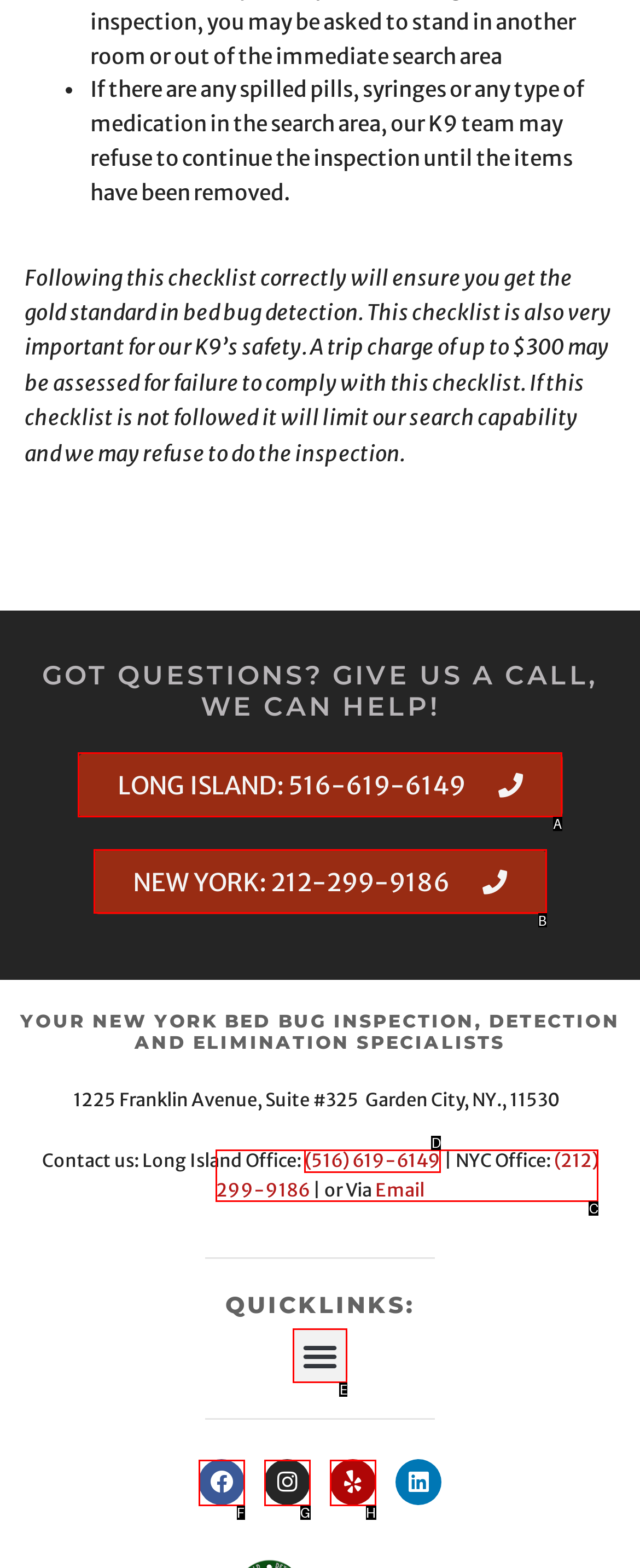Identify the correct UI element to click for this instruction: Call the Long Island office
Respond with the appropriate option's letter from the provided choices directly.

A